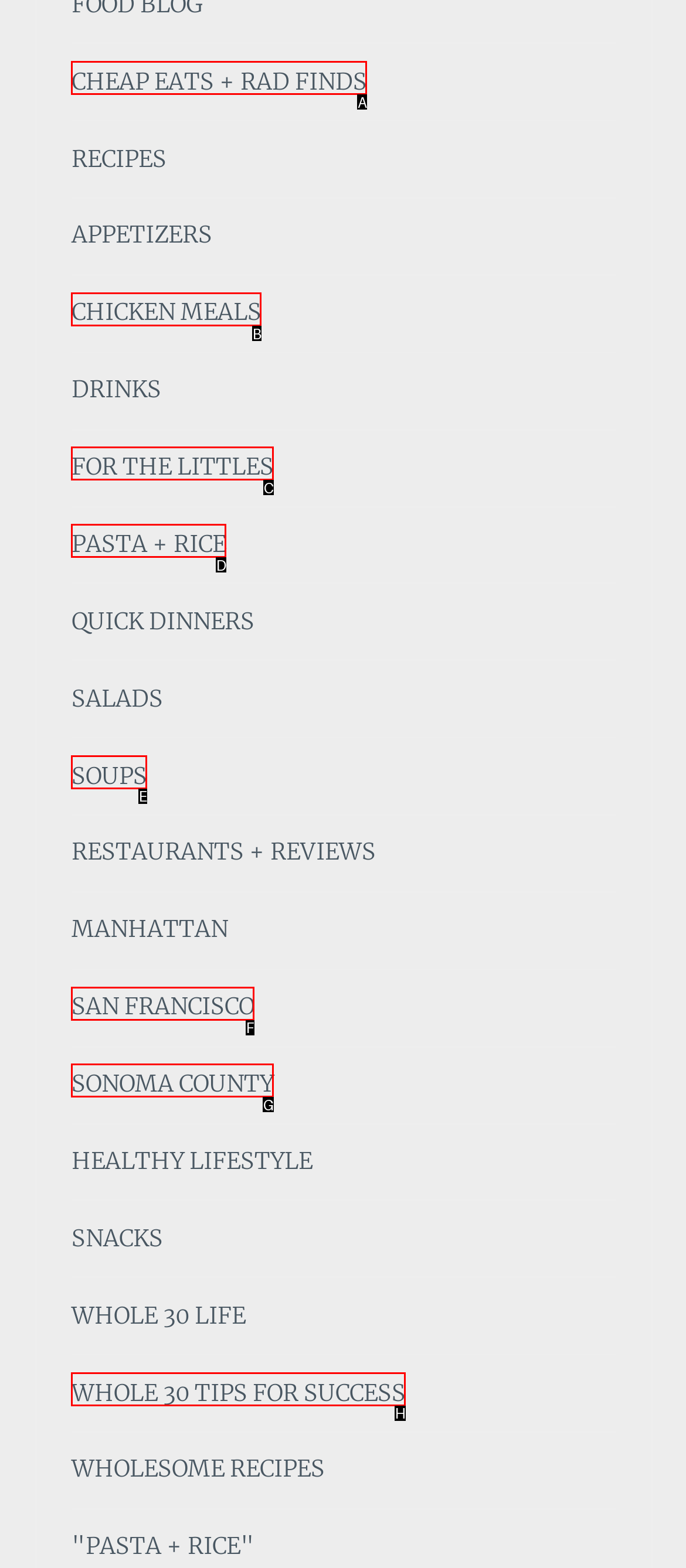Tell me which one HTML element best matches the description: FOR THE LITTLES Answer with the option's letter from the given choices directly.

C